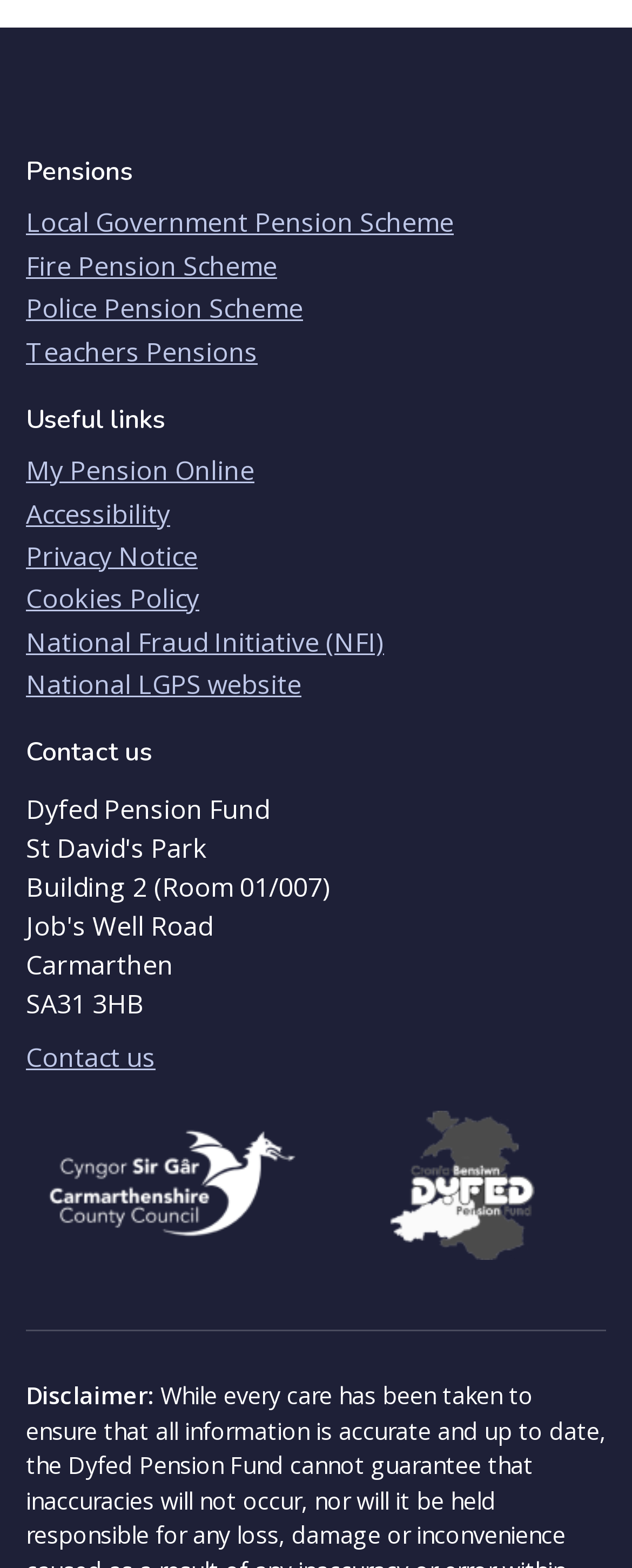Show the bounding box coordinates for the HTML element described as: "Cookies Policy".

[0.041, 0.371, 0.315, 0.393]